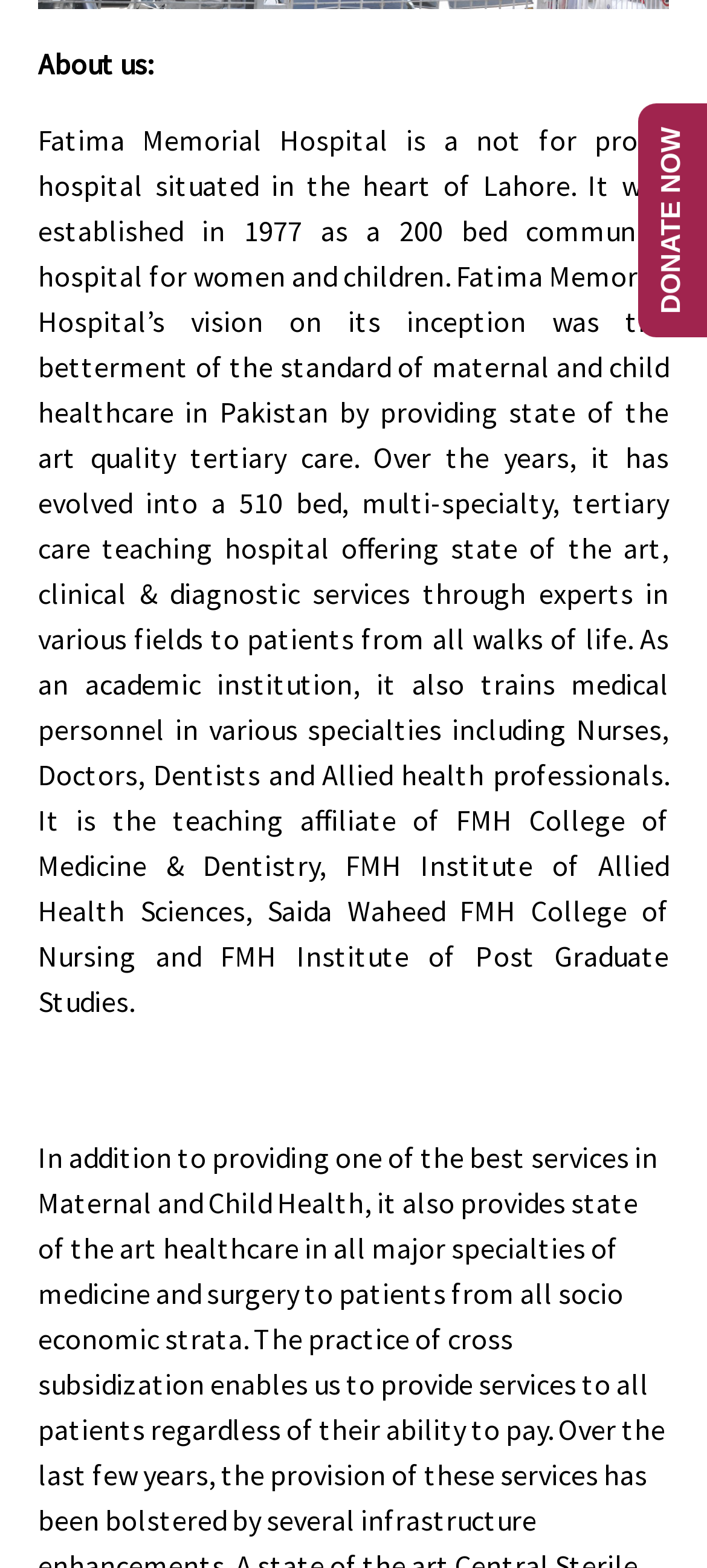Extract the bounding box coordinates for the HTML element that matches this description: "Clinics". The coordinates should be four float numbers between 0 and 1, i.e., [left, top, right, bottom].

[0.097, 0.173, 0.903, 0.231]